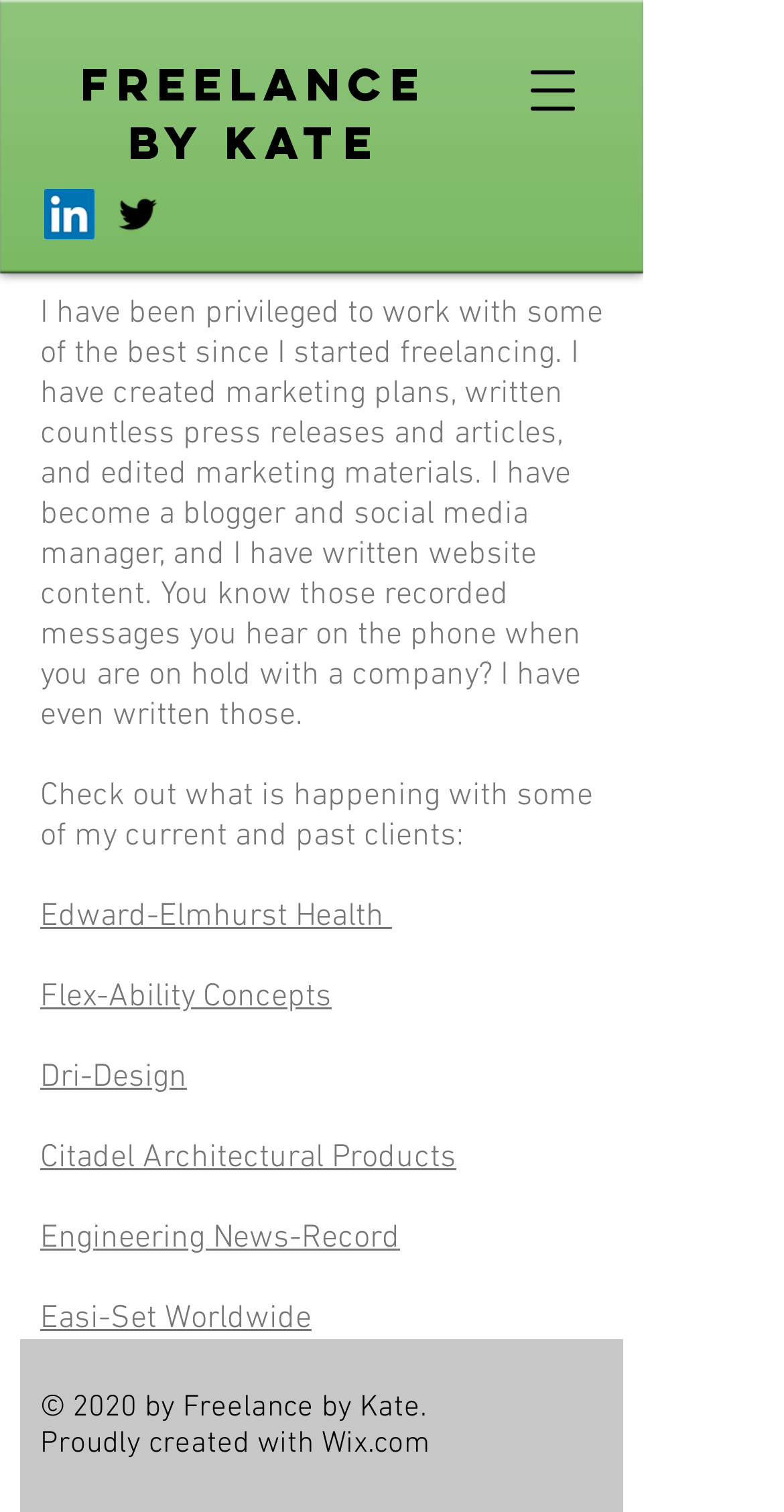Pinpoint the bounding box coordinates of the clickable area necessary to execute the following instruction: "Check LinkedIn profile". The coordinates should be given as four float numbers between 0 and 1, namely [left, top, right, bottom].

[0.056, 0.125, 0.121, 0.158]